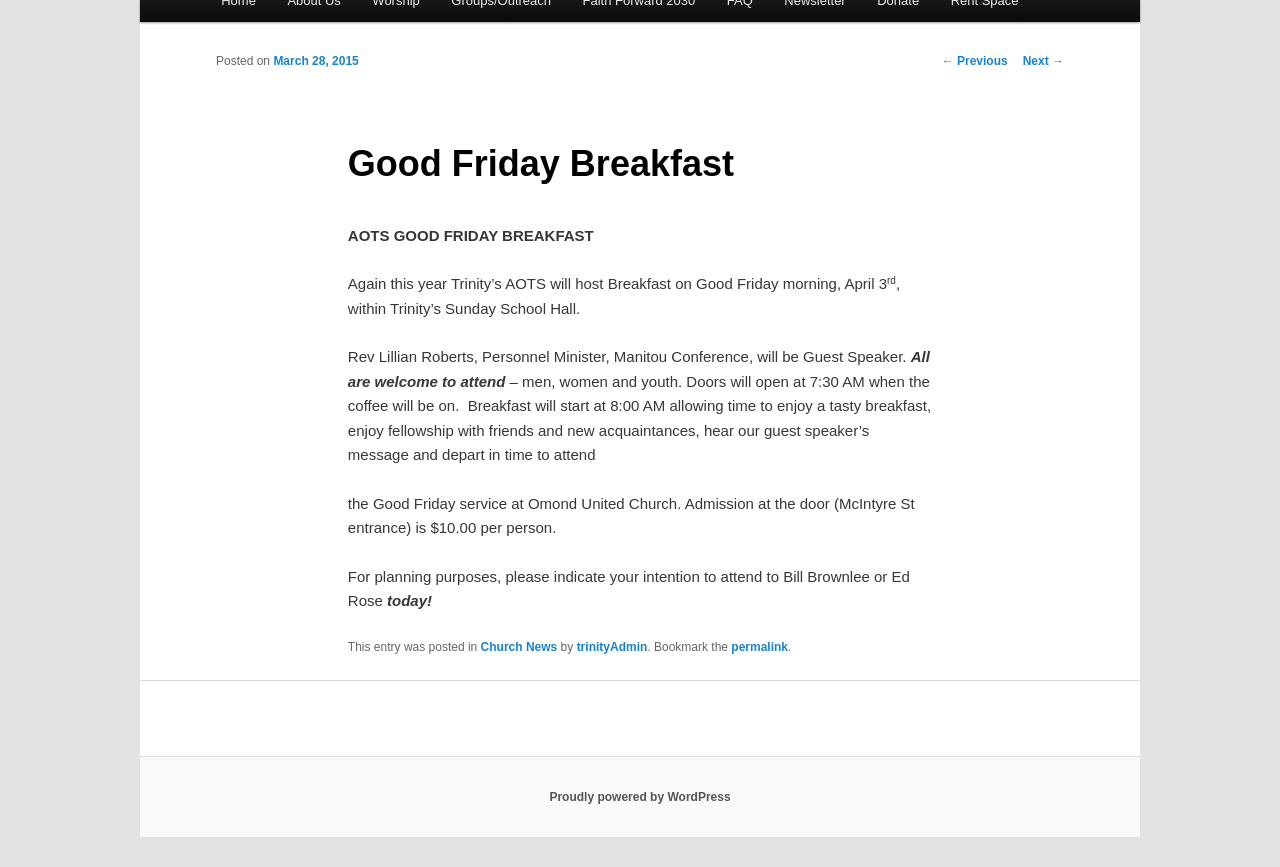Identify the bounding box for the given UI element using the description provided. Coordinates should be in the format (top-left x, top-left y, bottom-right x, bottom-right y) and must be between 0 and 1. Here is the description: Proudly powered by WordPress

[0.429, 0.911, 0.571, 0.927]